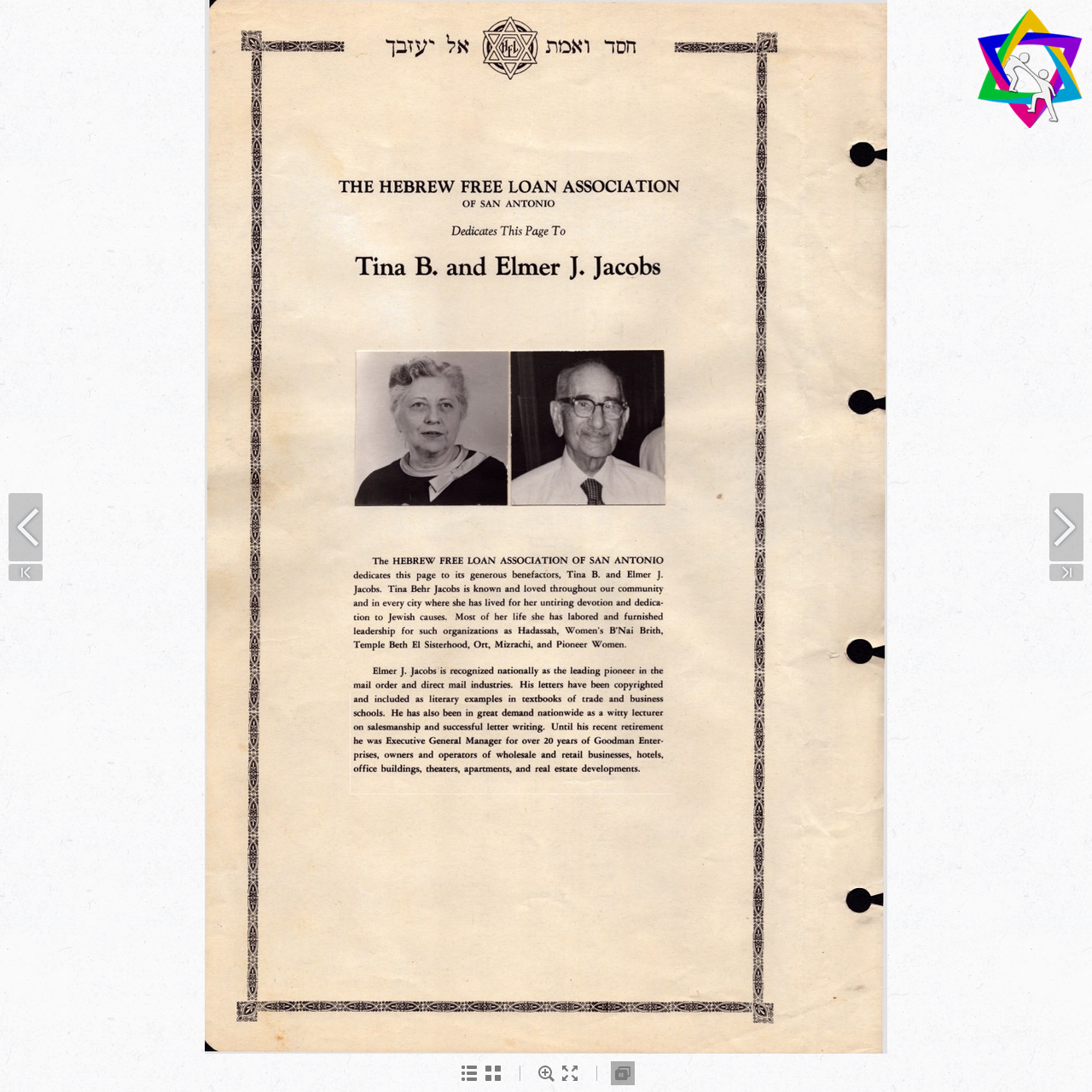Using the provided element description "title="First Page"", determine the bounding box coordinates of the UI element.

[0.961, 0.516, 0.992, 0.532]